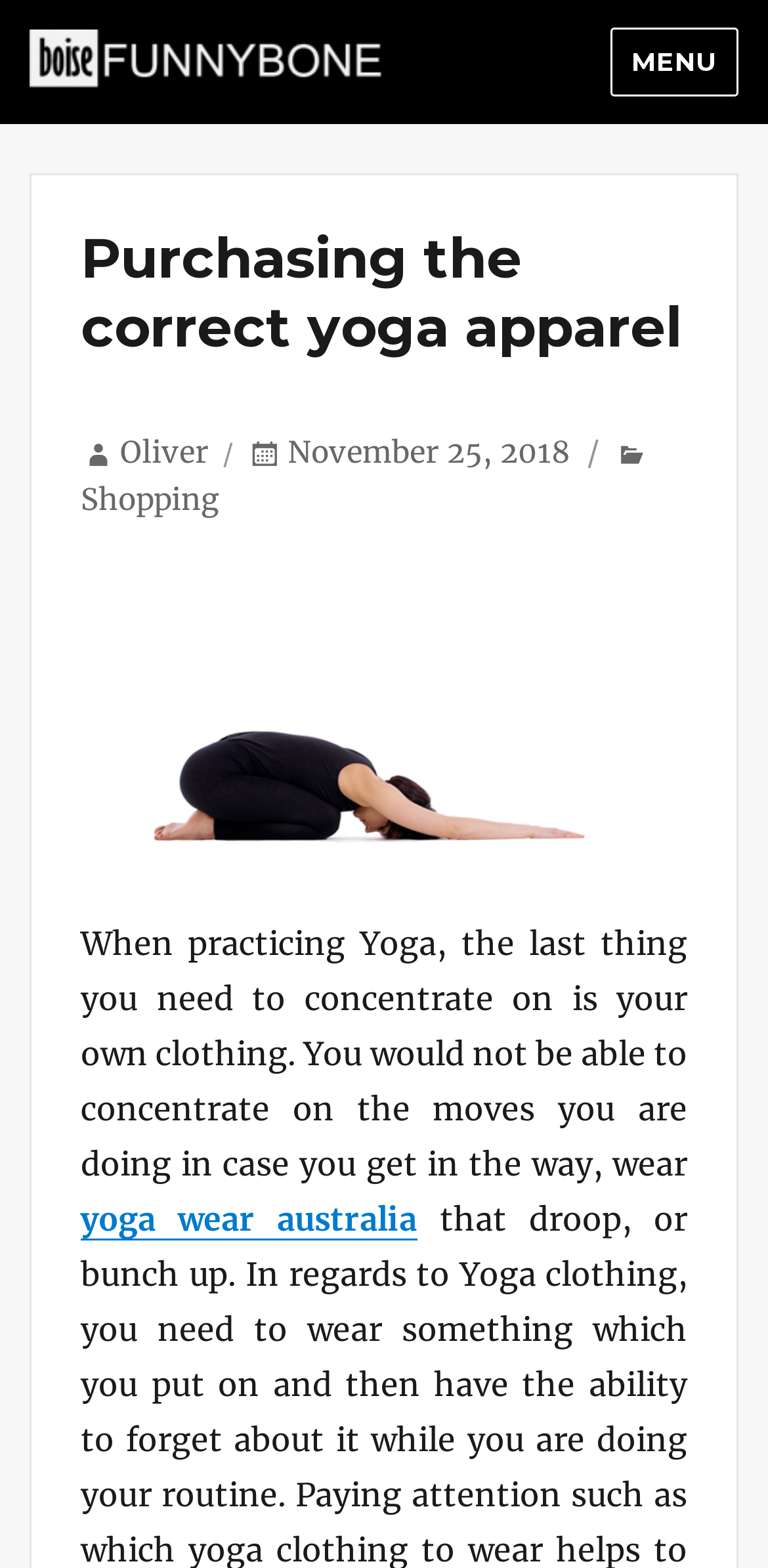What is the main topic of the article?
Could you give a comprehensive explanation in response to this question?

The main topic of the article can be inferred from the heading 'Purchasing the correct yoga apparel' and the image caption 'yoga wear australia'.